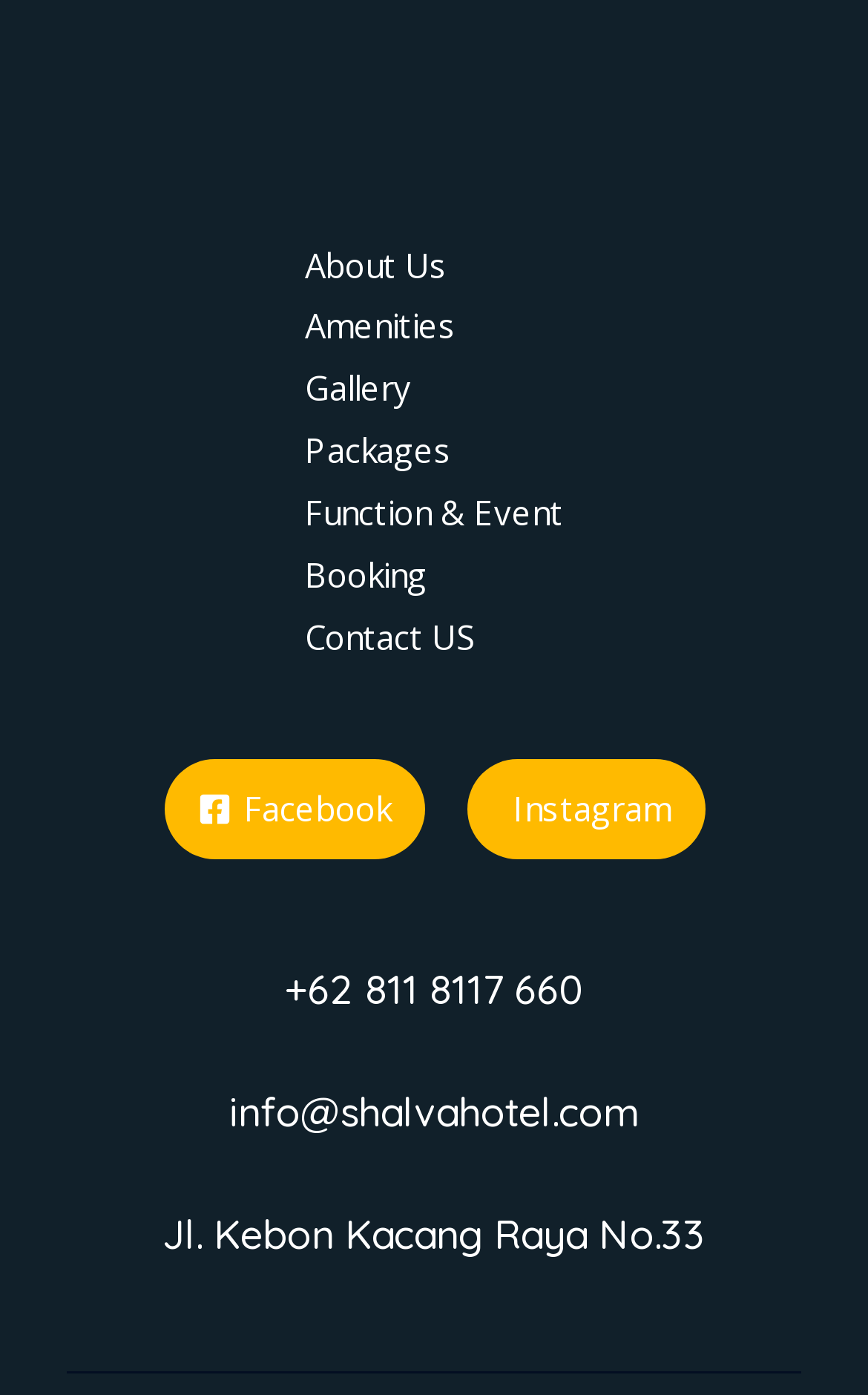Provide the bounding box coordinates of the HTML element described by the text: "Function & Event". The coordinates should be in the format [left, top, right, bottom] with values between 0 and 1.

[0.3, 0.303, 0.7, 0.383]